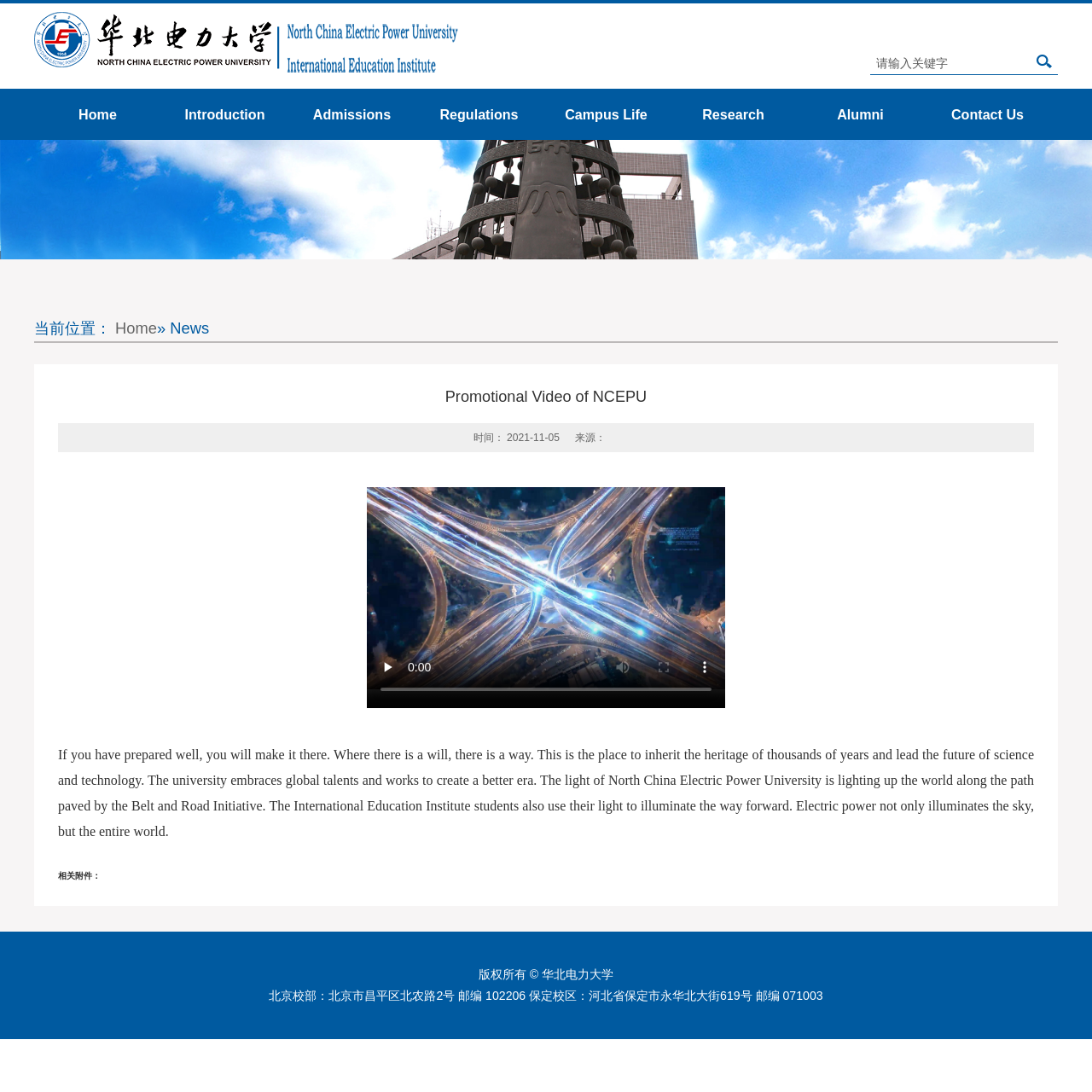What is the function of the button with the text 'play'?
Answer the question based on the image using a single word or a brief phrase.

Play the video